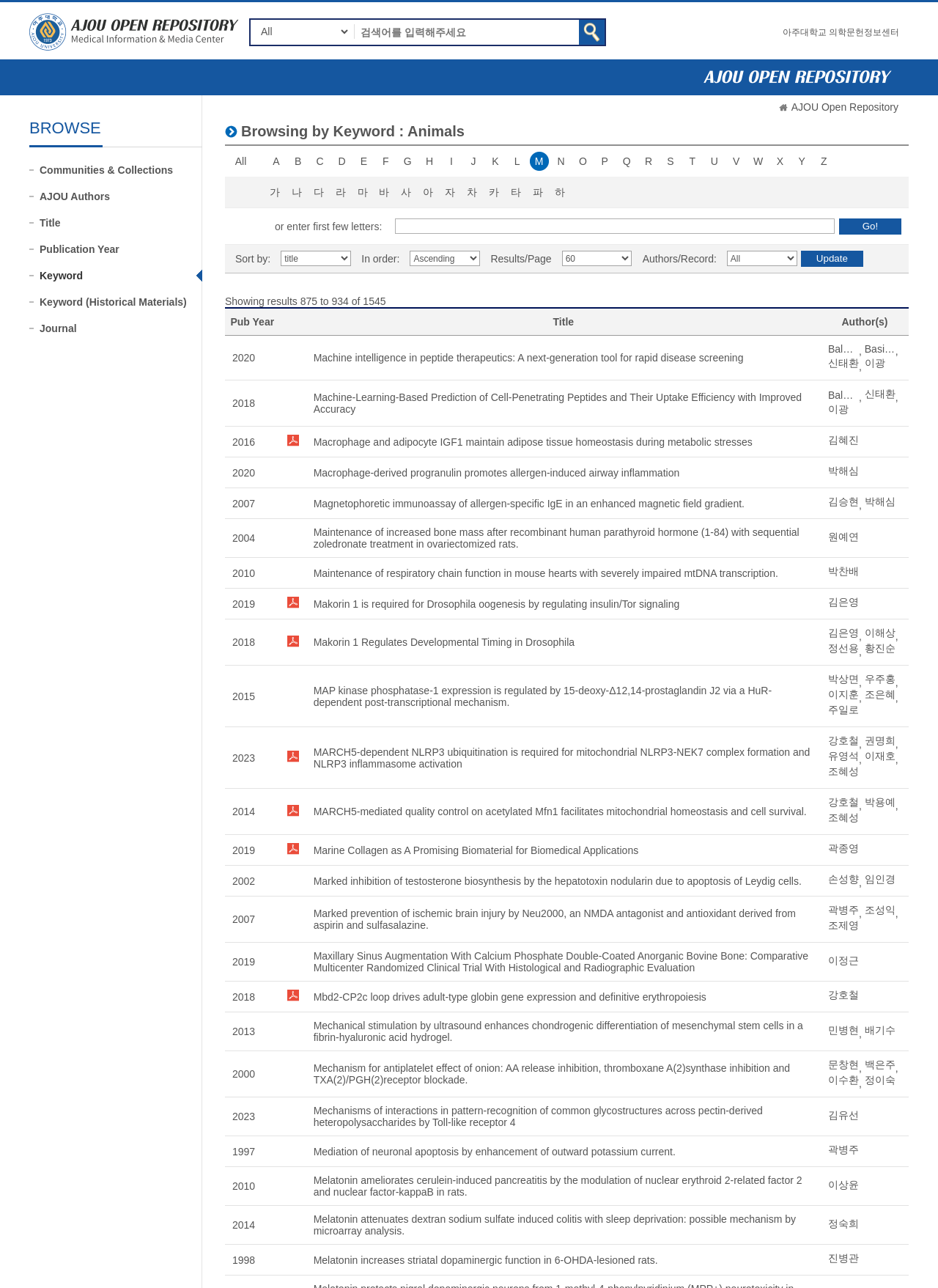What is the purpose of the 'Go!' button?
Look at the image and provide a detailed response to the question.

The purpose of the 'Go!' button can be inferred from its location next to a textbox, which suggests that it is used to submit a search query.